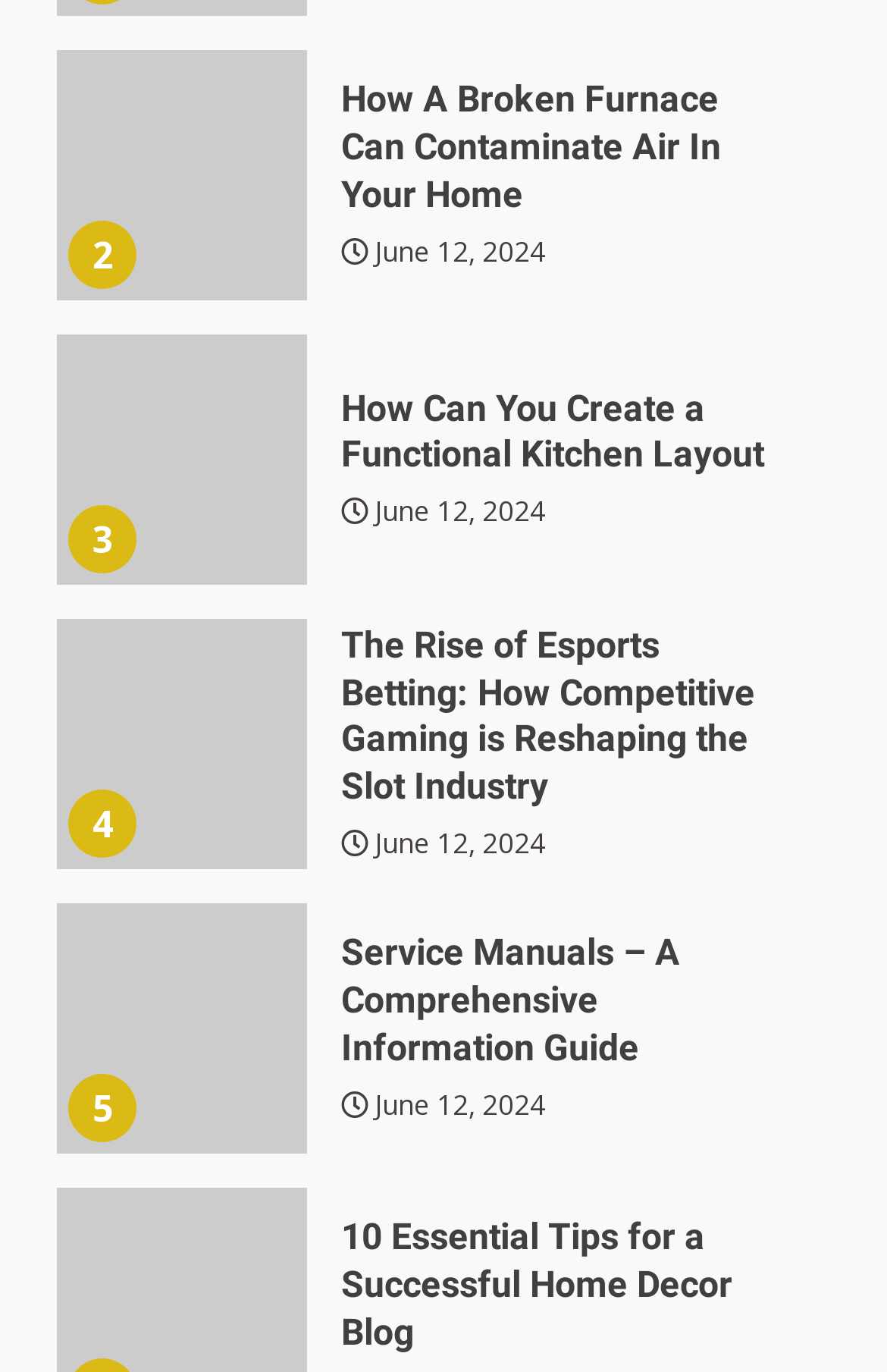Answer the question using only one word or a concise phrase: What is the date of the first article?

June 12, 2024